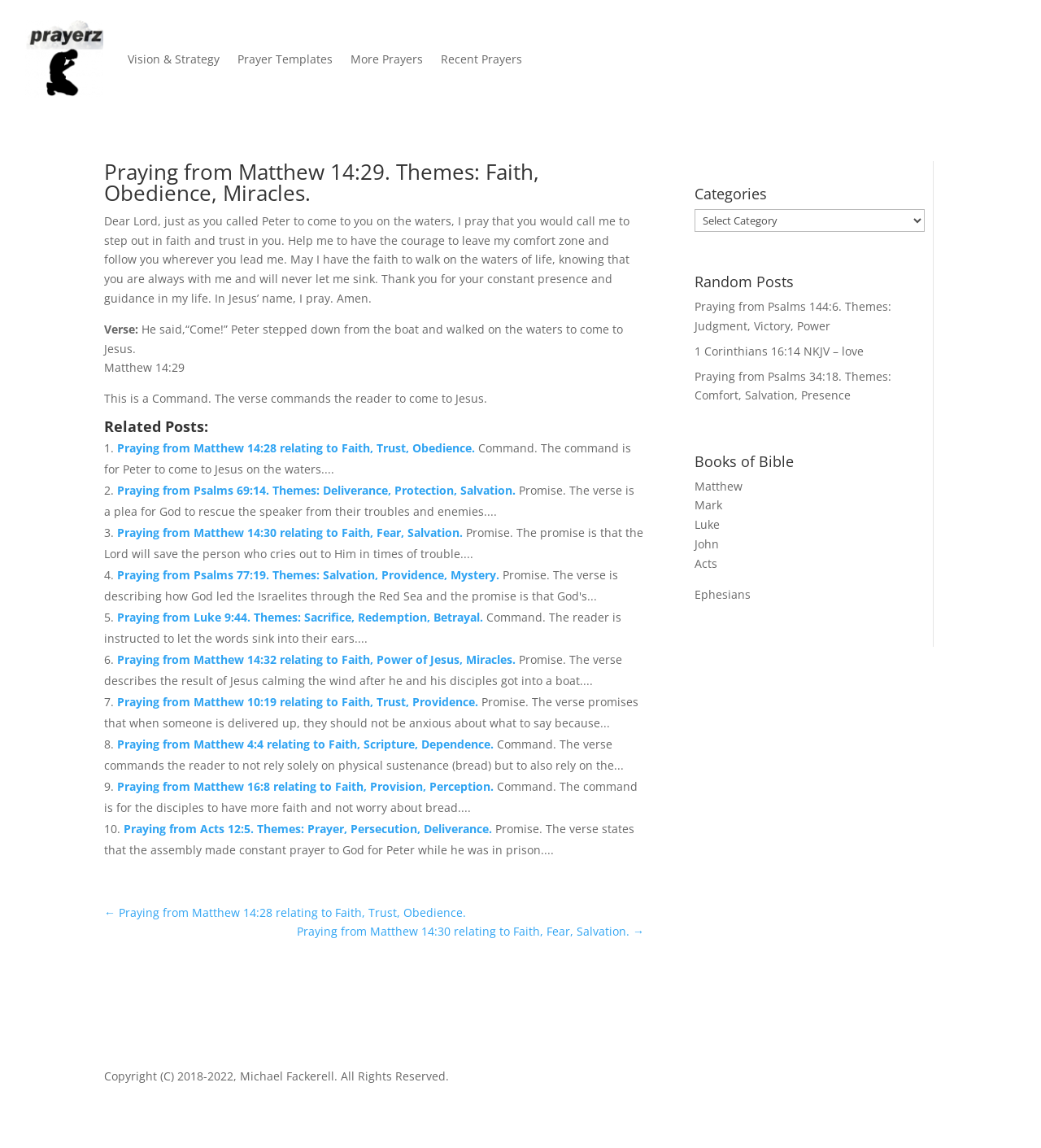Please mark the bounding box coordinates of the area that should be clicked to carry out the instruction: "Click on 'TODAY'S HEADLINES'".

None